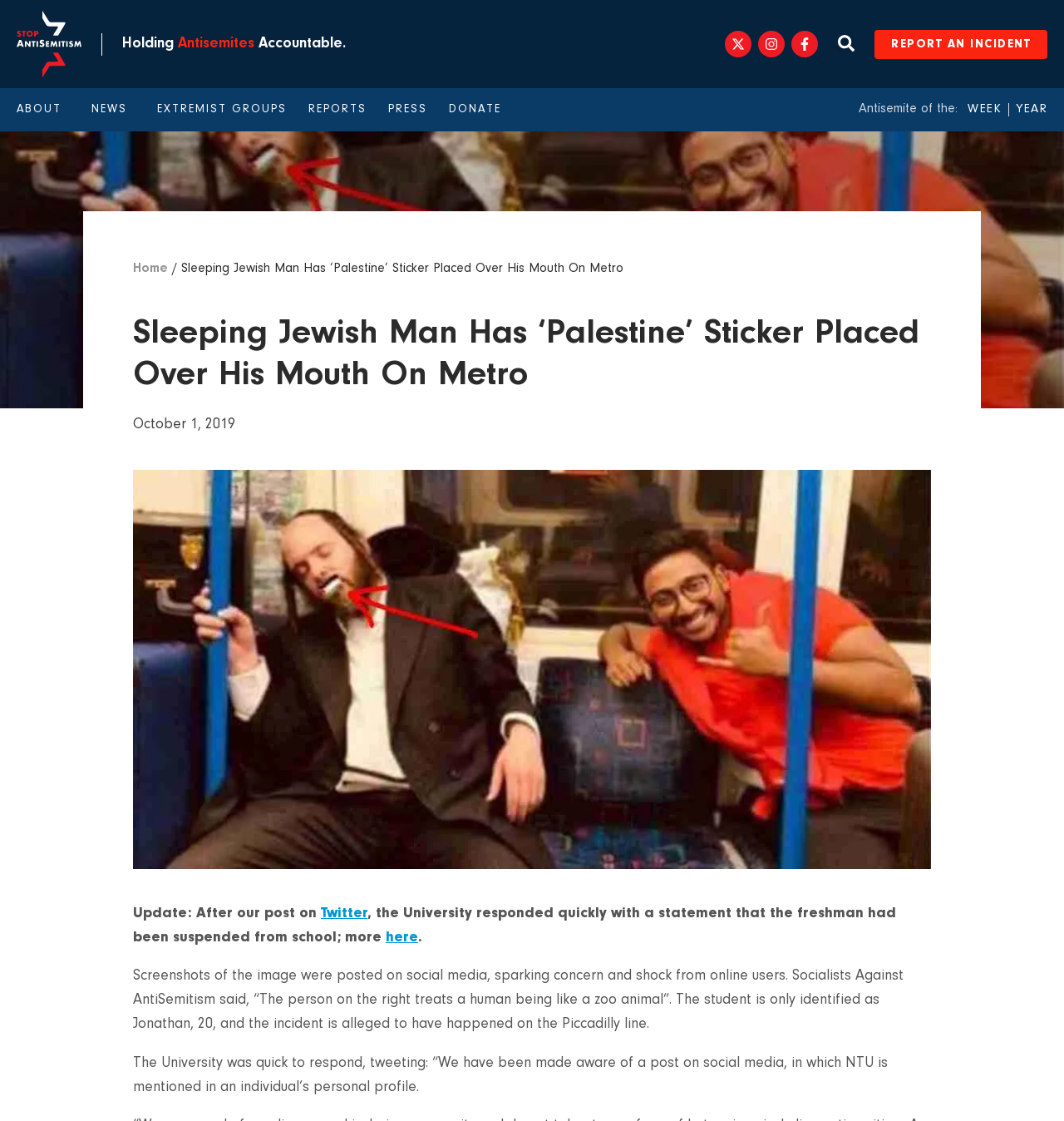Provide a short answer to the following question with just one word or phrase: What is the name of the university mentioned in the article?

NTU